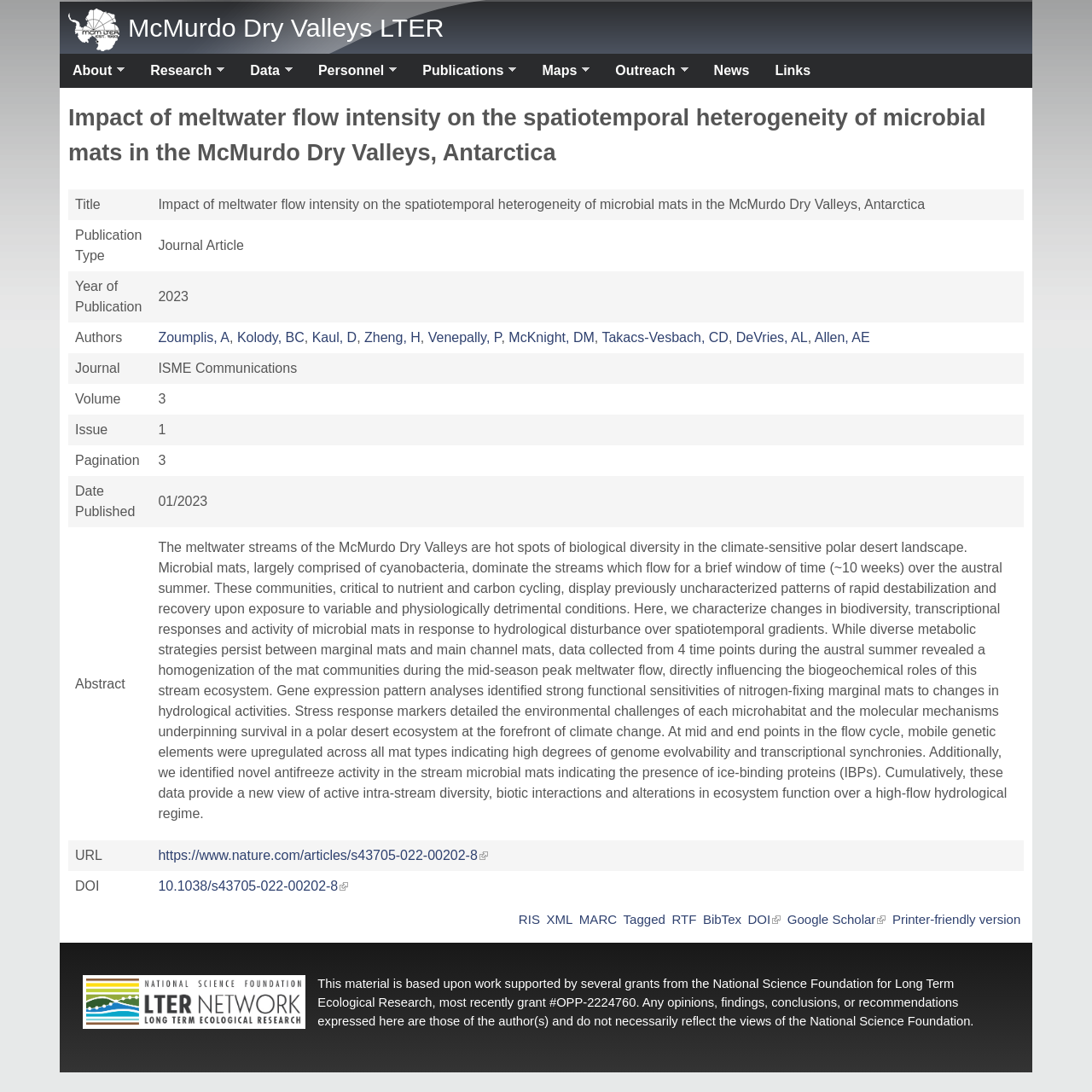Please identify the bounding box coordinates of the element on the webpage that should be clicked to follow this instruction: "Check the abstract of the article". The bounding box coordinates should be given as four float numbers between 0 and 1, formatted as [left, top, right, bottom].

[0.062, 0.483, 0.139, 0.77]